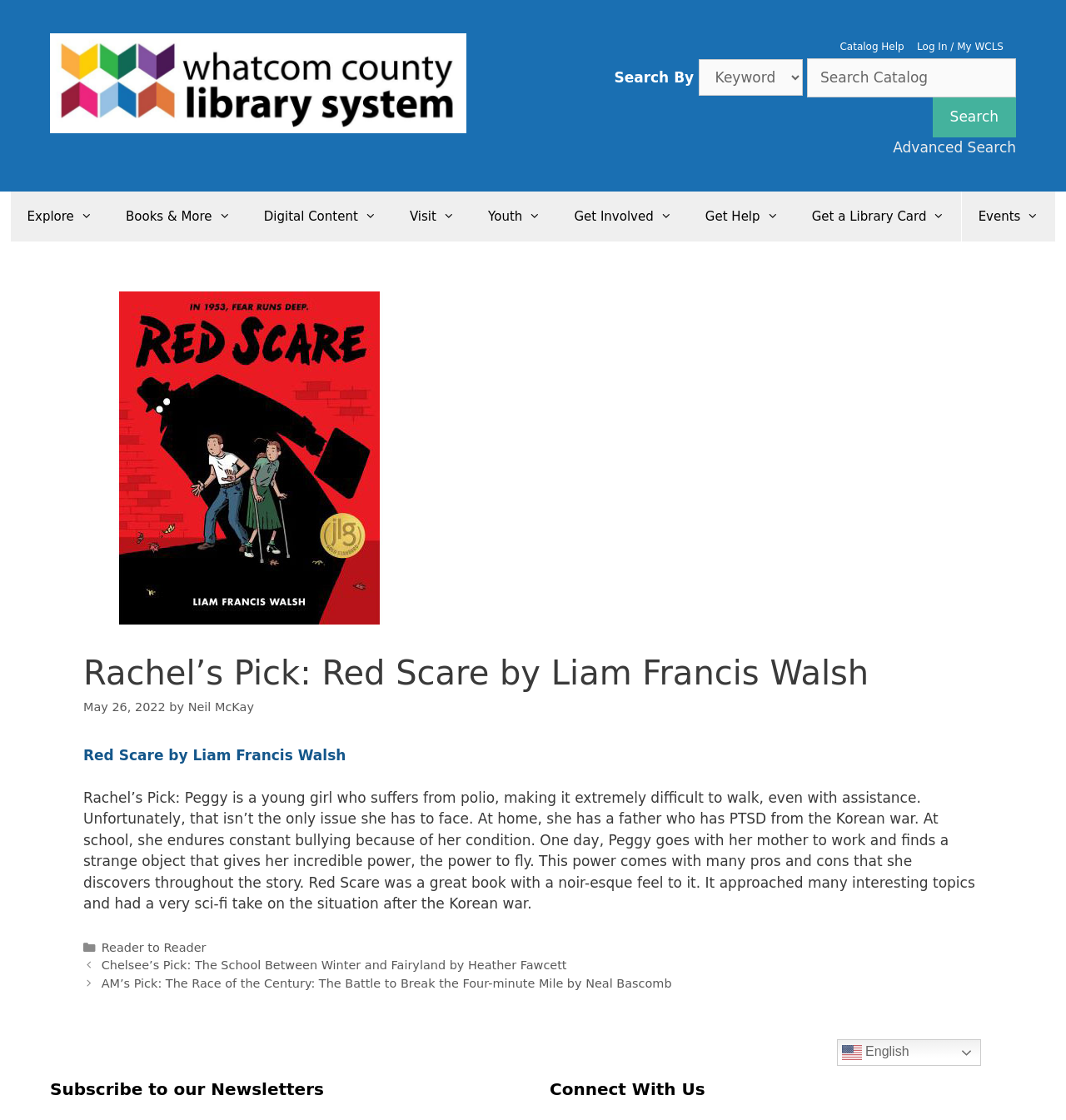What is the name of the book being reviewed?
Refer to the image and give a detailed response to the question.

I found the answer by looking at the article section of the webpage, where the header 'Rachel’s Pick: Red Scare by Liam Francis Walsh' is located, indicating that the book being reviewed is 'Red Scare'.